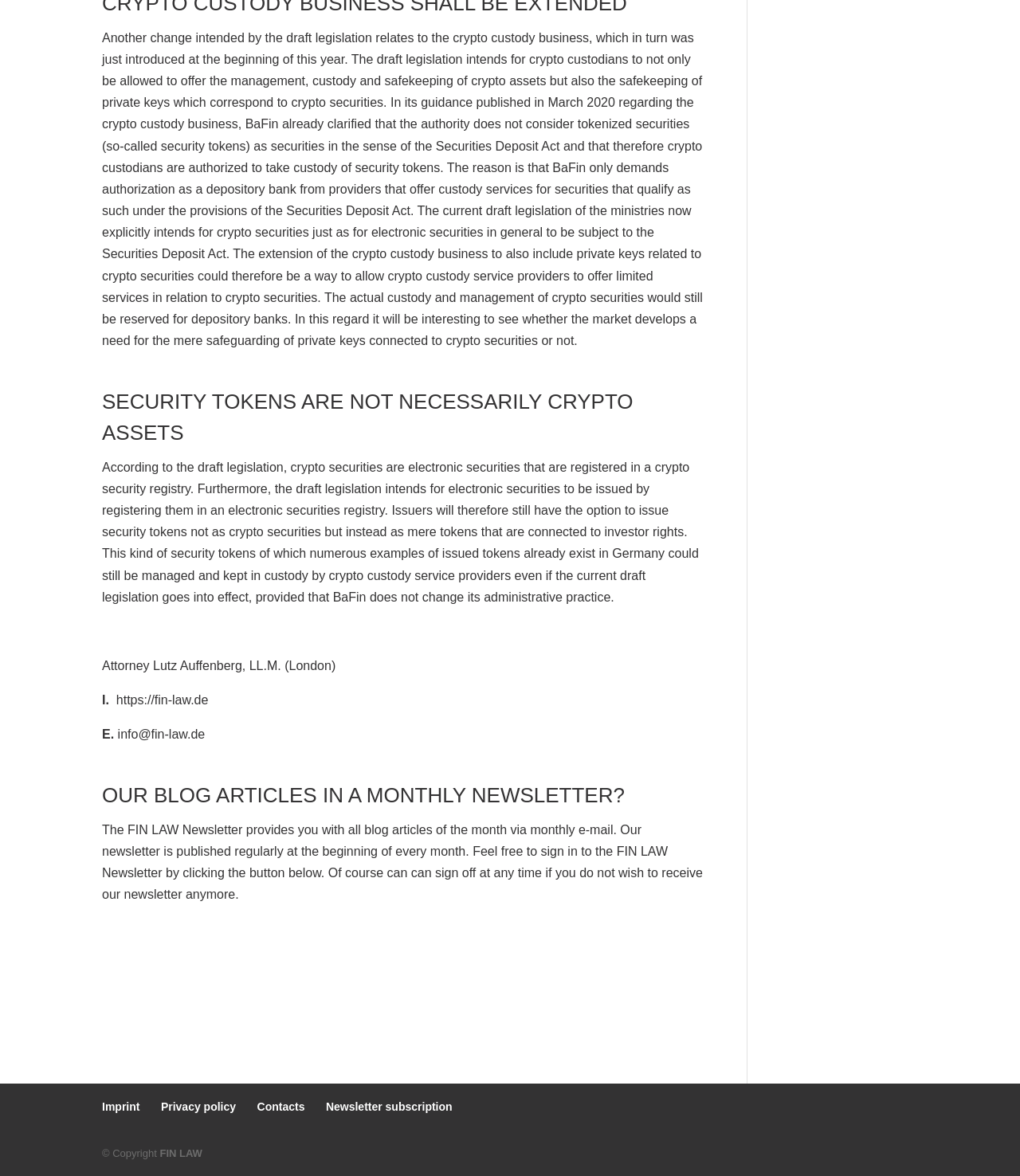Locate the bounding box coordinates of the element I should click to achieve the following instruction: "Click on 'About us'".

None